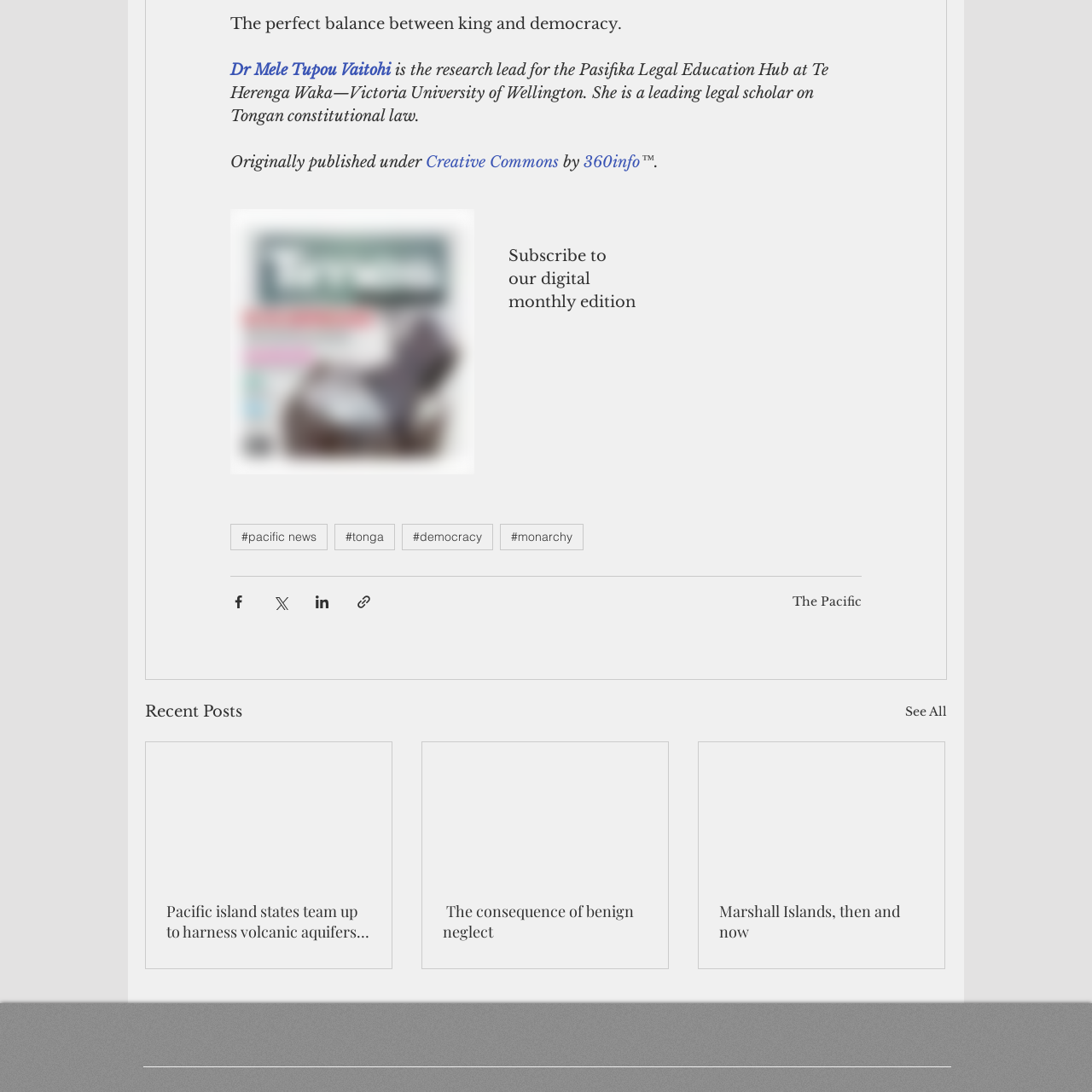Show the bounding box coordinates for the element that needs to be clicked to execute the following instruction: "Click on the link to read about Dr Mele Tupou Vaitohi". Provide the coordinates in the form of four float numbers between 0 and 1, i.e., [left, top, right, bottom].

[0.211, 0.055, 0.358, 0.073]